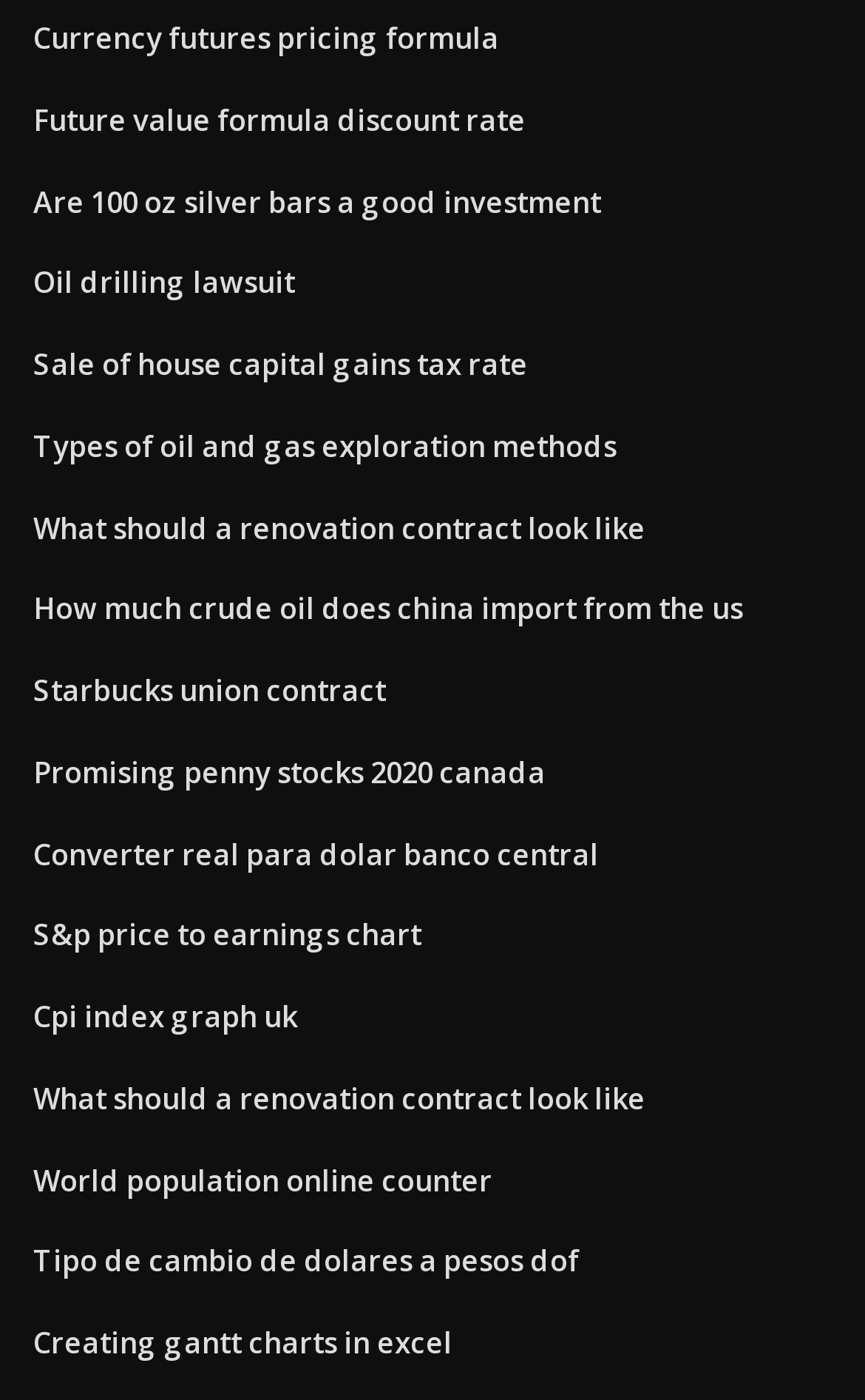Show the bounding box coordinates of the element that should be clicked to complete the task: "Learn about currency futures pricing formula".

[0.038, 0.013, 0.577, 0.041]